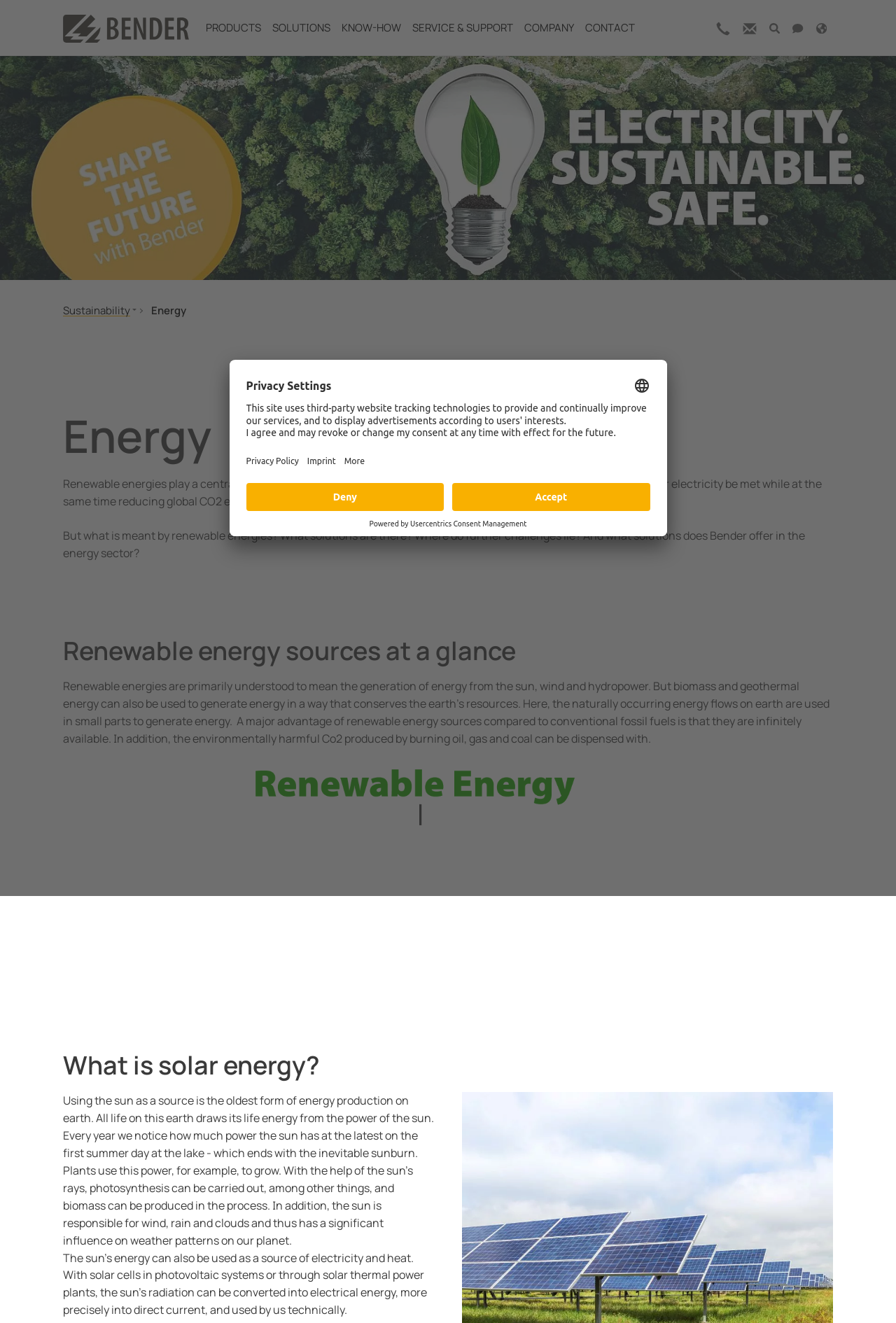Please provide a comprehensive response to the question based on the details in the image: What is the company name displayed on the logo?

The logo is located at the top left corner of the webpage, and it is a link with the text 'bender-group logo'. Therefore, the company name displayed on the logo is Bender Group.